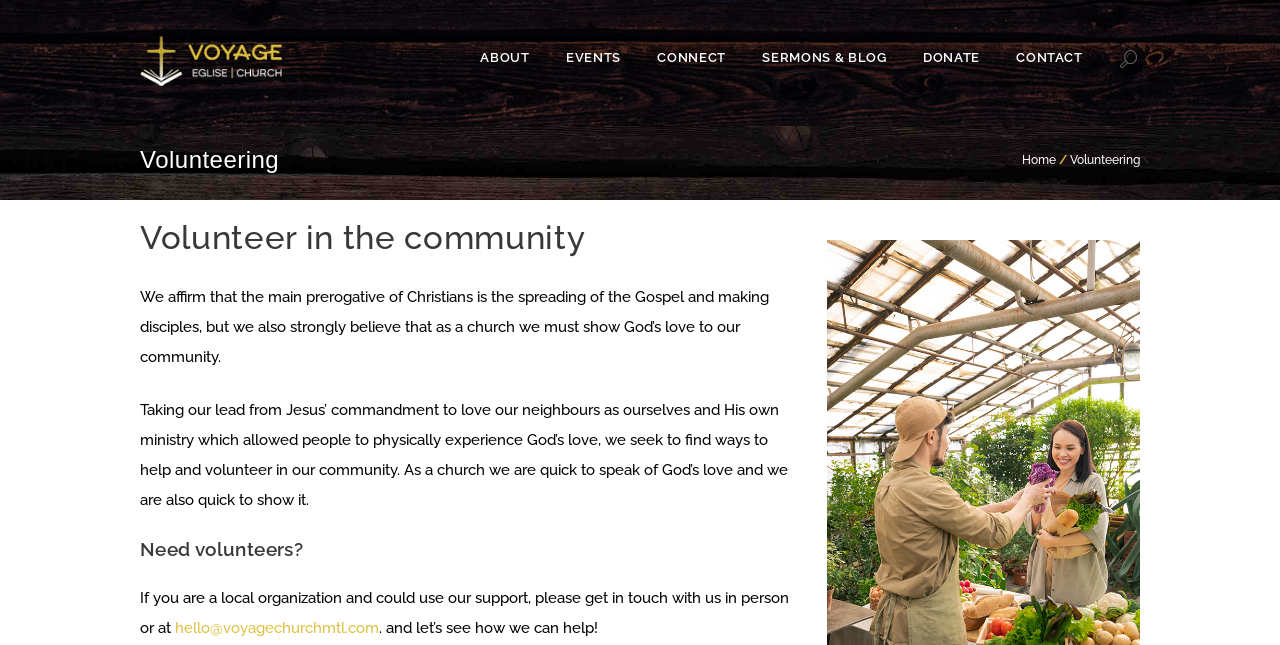Please find the bounding box coordinates of the section that needs to be clicked to achieve this instruction: "Click the 'Home' link".

[0.798, 0.234, 0.825, 0.262]